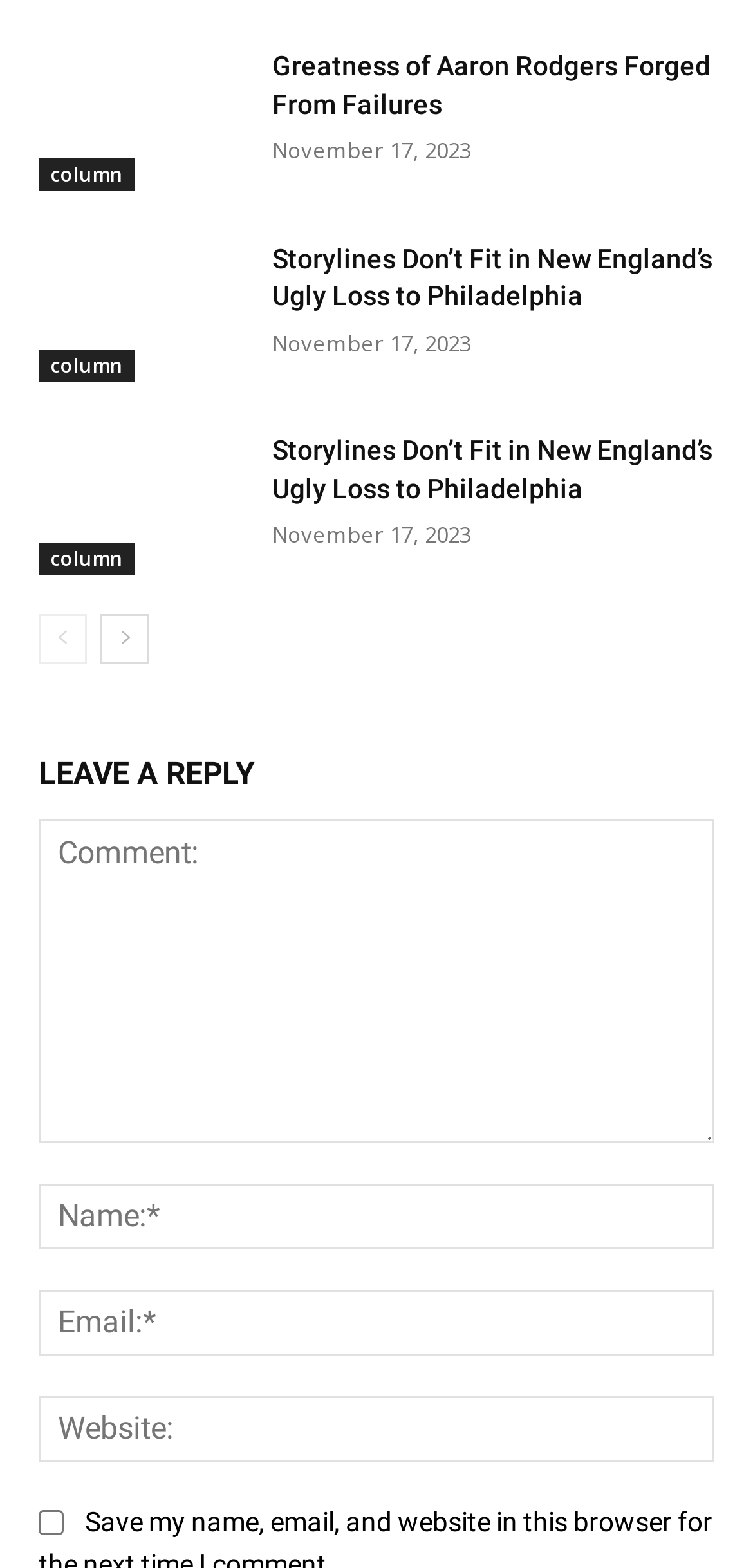How many articles are displayed on this page?
Look at the image and respond with a one-word or short-phrase answer.

3